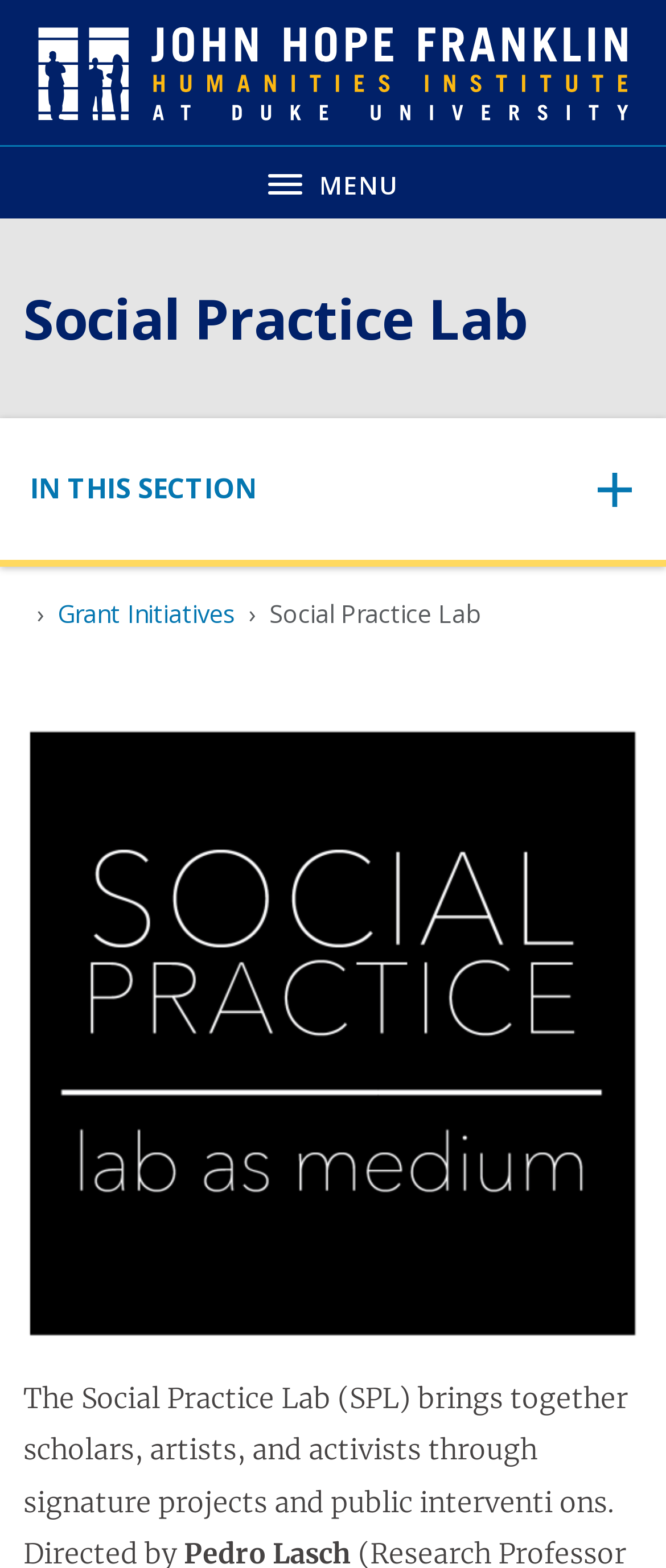Based on the element description, predict the bounding box coordinates (top-left x, top-left y, bottom-right x, bottom-right y) for the UI element in the screenshot: parent_node: MENU

[0.056, 0.0, 0.944, 0.093]